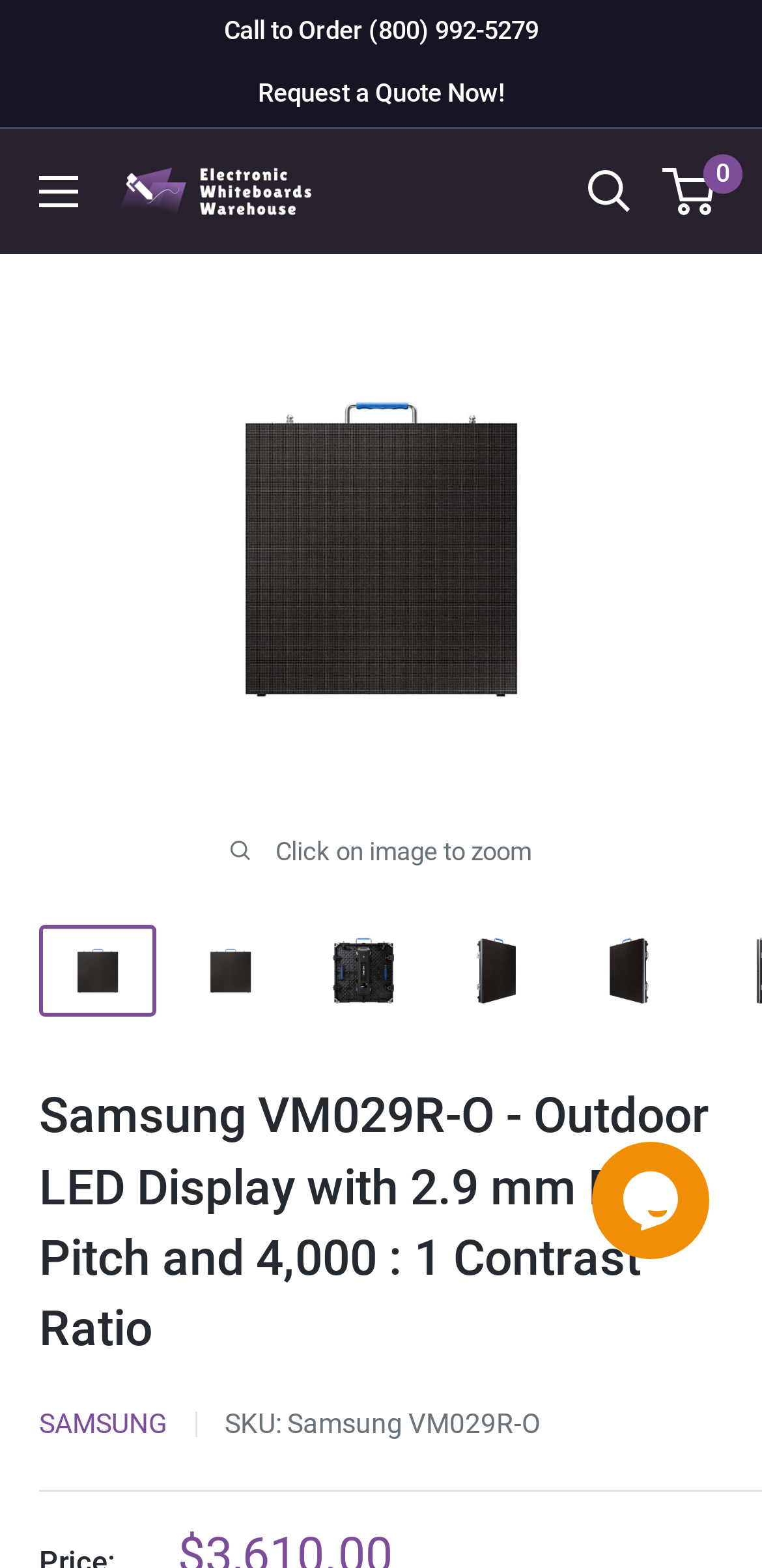Please identify the bounding box coordinates of the area I need to click to accomplish the following instruction: "Call to order".

[0.294, 0.01, 0.706, 0.029]